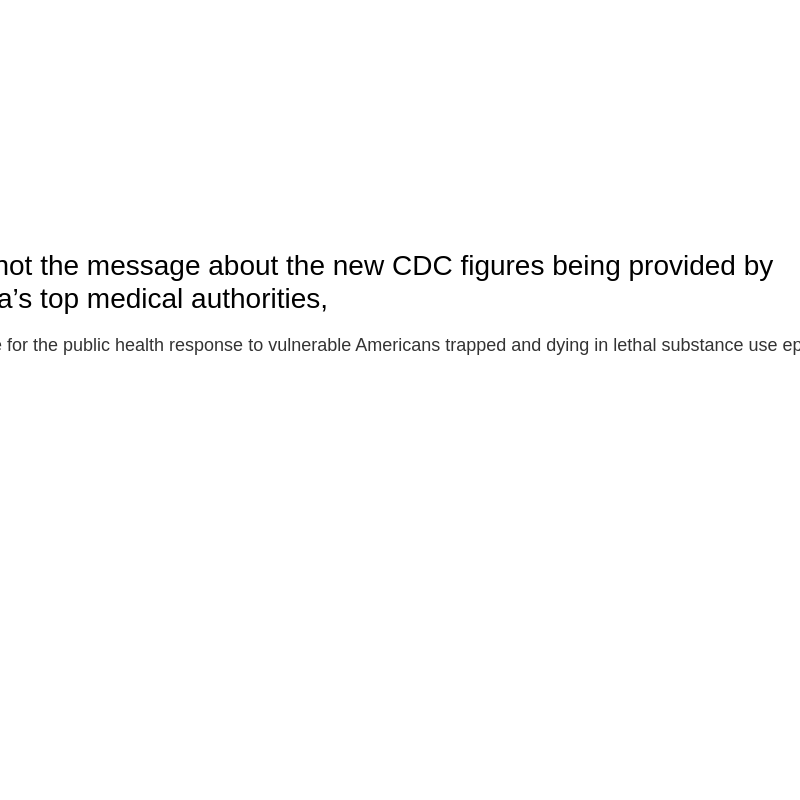What is the purpose of the message?
Using the image, provide a concise answer in one word or a short phrase.

Call to action